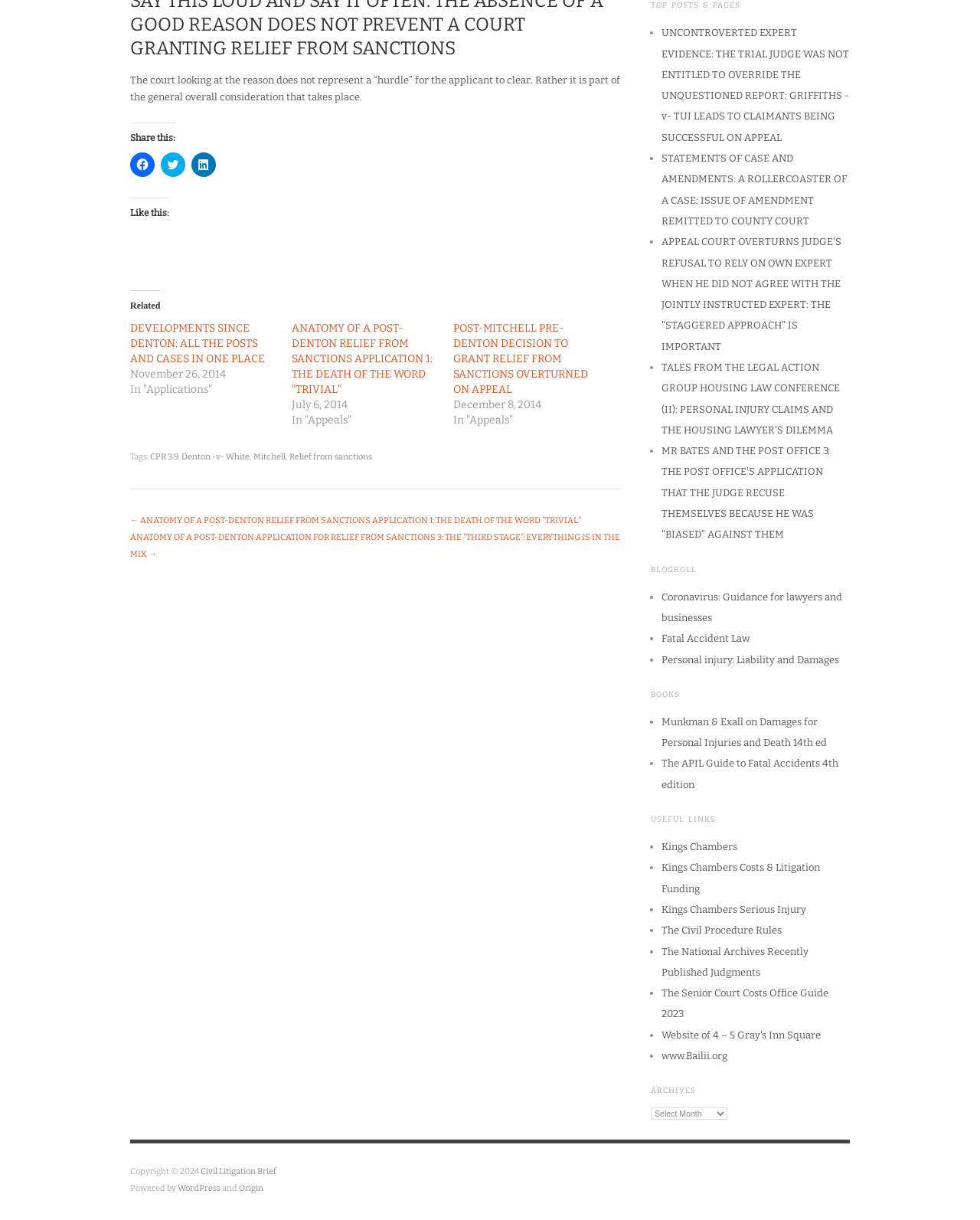Please identify the coordinates of the bounding box that should be clicked to fulfill this instruction: "Share on Facebook".

[0.133, 0.125, 0.158, 0.145]